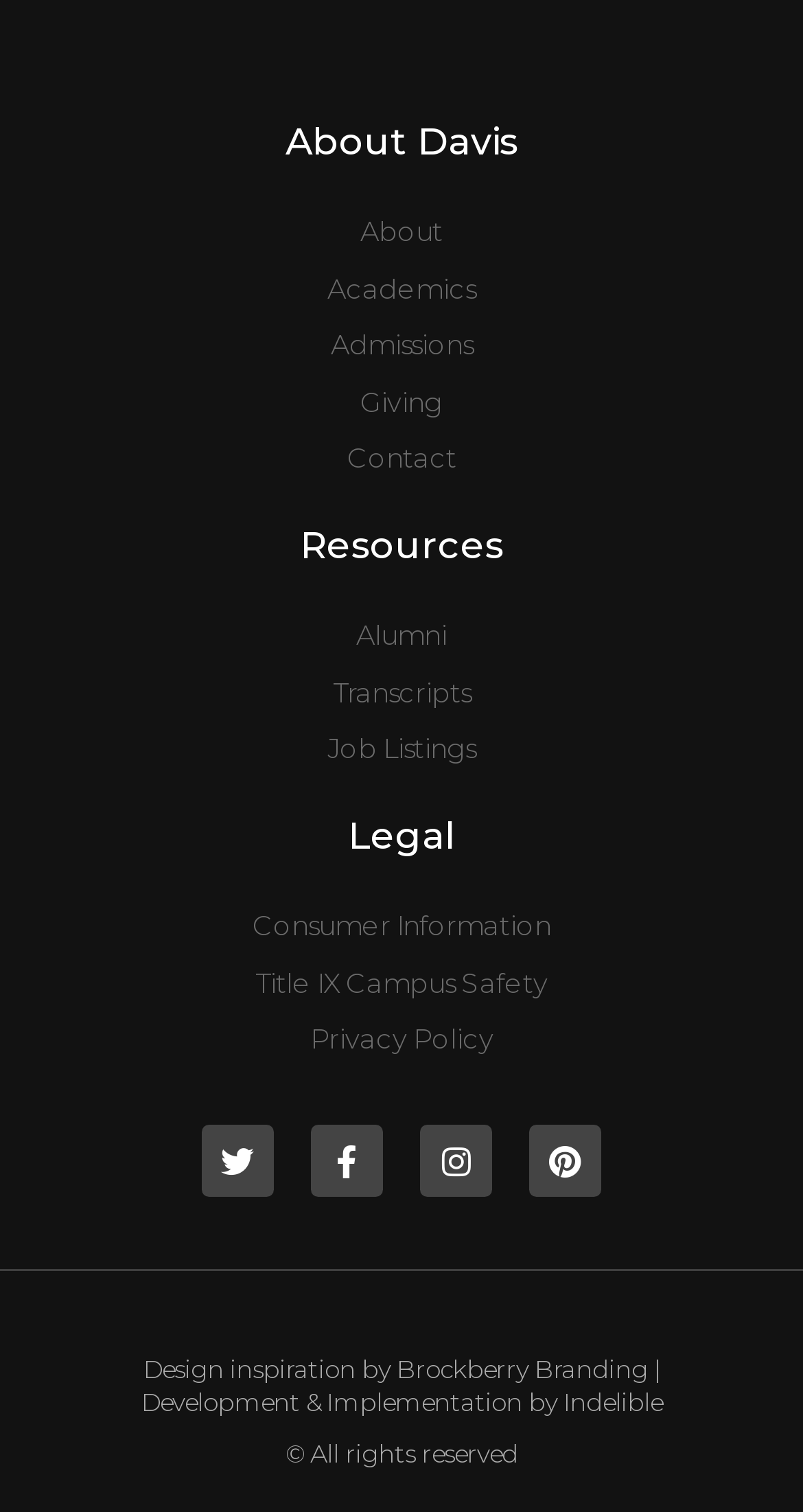Please answer the following question using a single word or phrase: 
Who developed the website?

Indelible